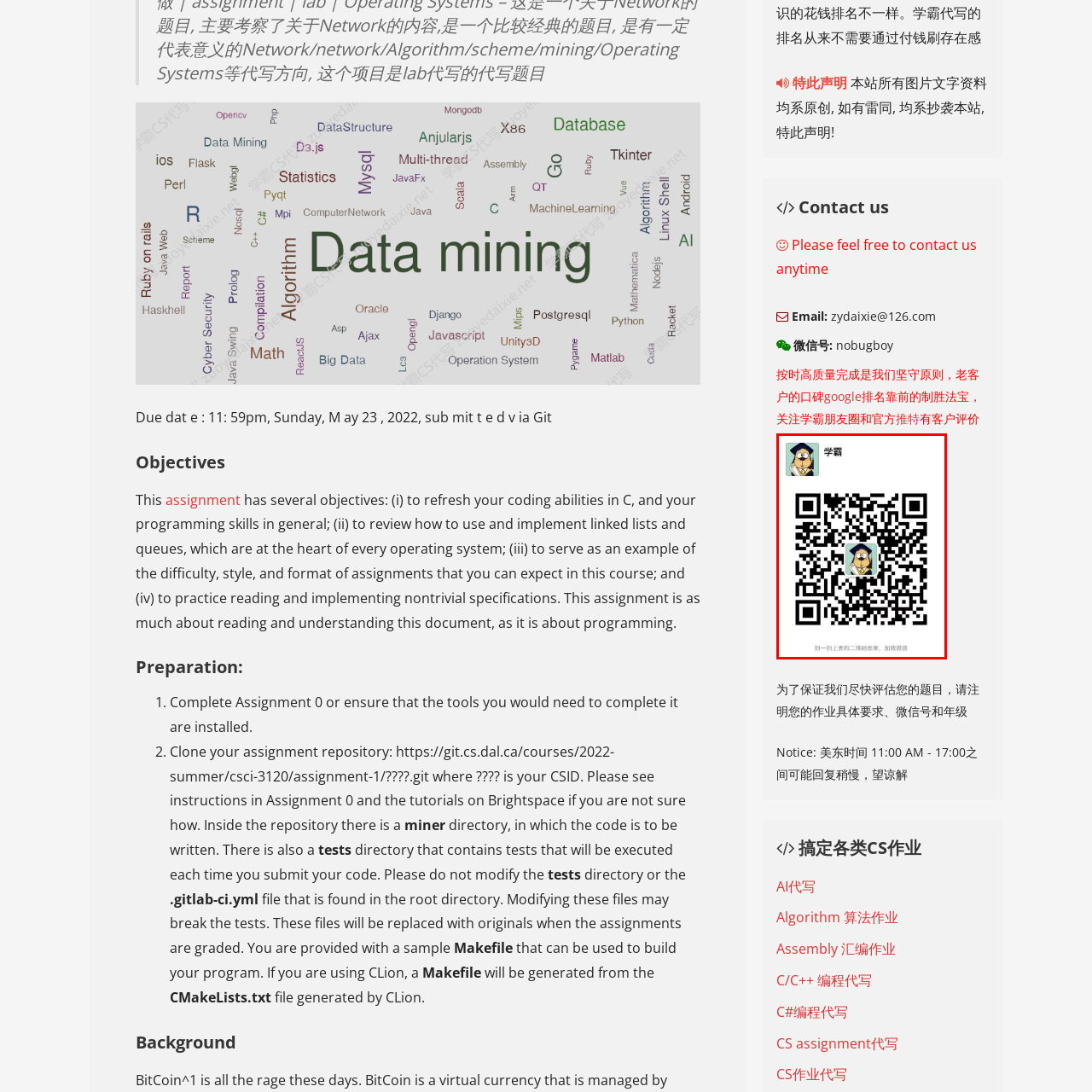Describe meticulously the scene encapsulated by the red boundary in the image.

The image features a QR code accompanied by a cartoon character, likely intended for contact purposes. The character is depicted wearing a graduation cap and glasses, which signifies academic achievement or tutoring services, and is labeled with the text "学霸" (meaning "academic overachiever"). Below the QR code, there's a message urging users to scan to connect on WeChat, indicating that it's a platform for educational assistance or communication. The overall design suggests a focus on student support for assignments or academic inquiries, enhancing networking within the academic community.